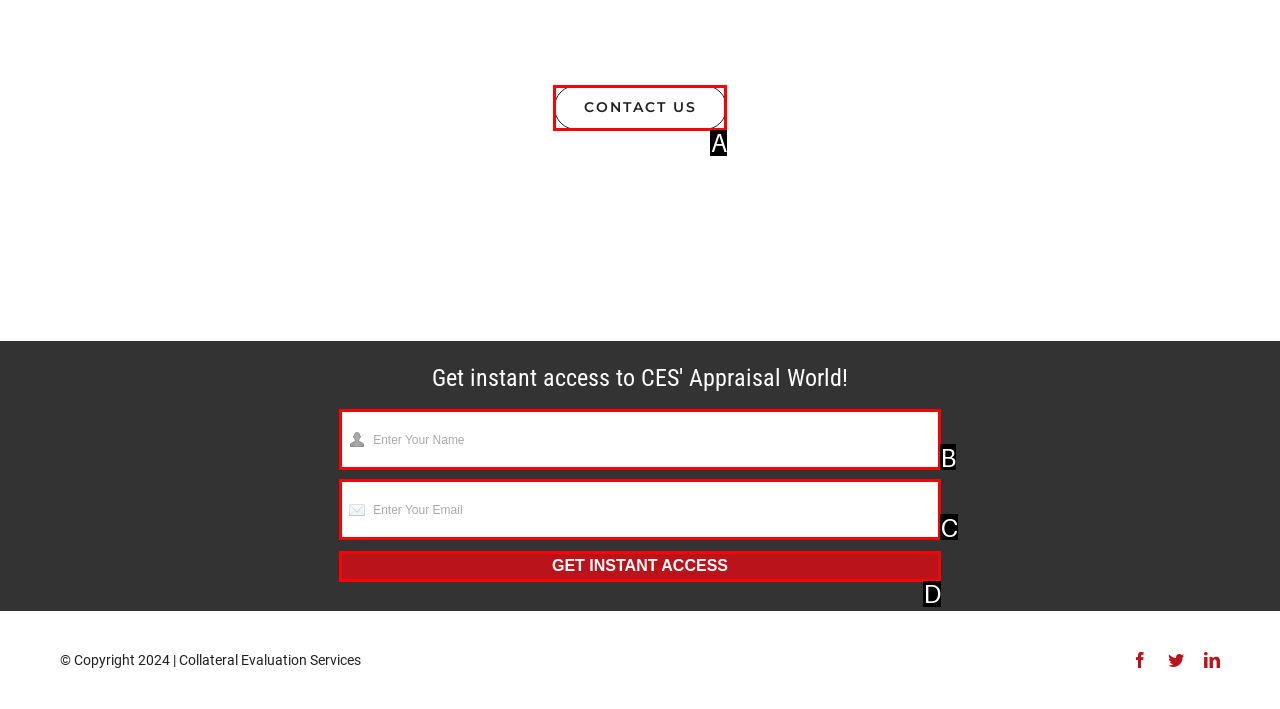Find the HTML element that matches the description: Contact Us. Answer using the letter of the best match from the available choices.

A